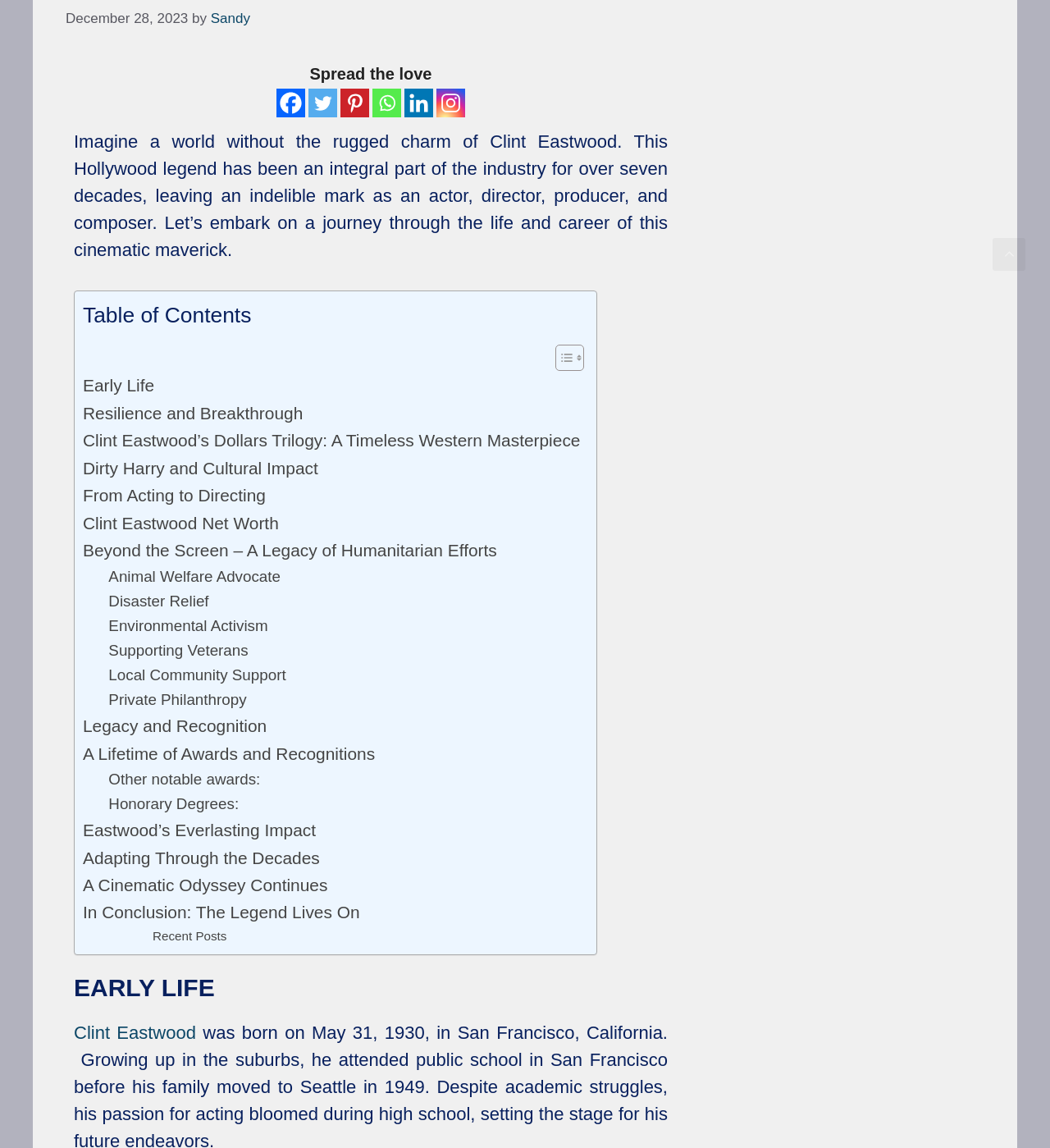Please find the bounding box coordinates in the format (top-left x, top-left y, bottom-right x, bottom-right y) for the given element description. Ensure the coordinates are floating point numbers between 0 and 1. Description: Dirty Harry and Cultural Impact

[0.079, 0.396, 0.303, 0.42]